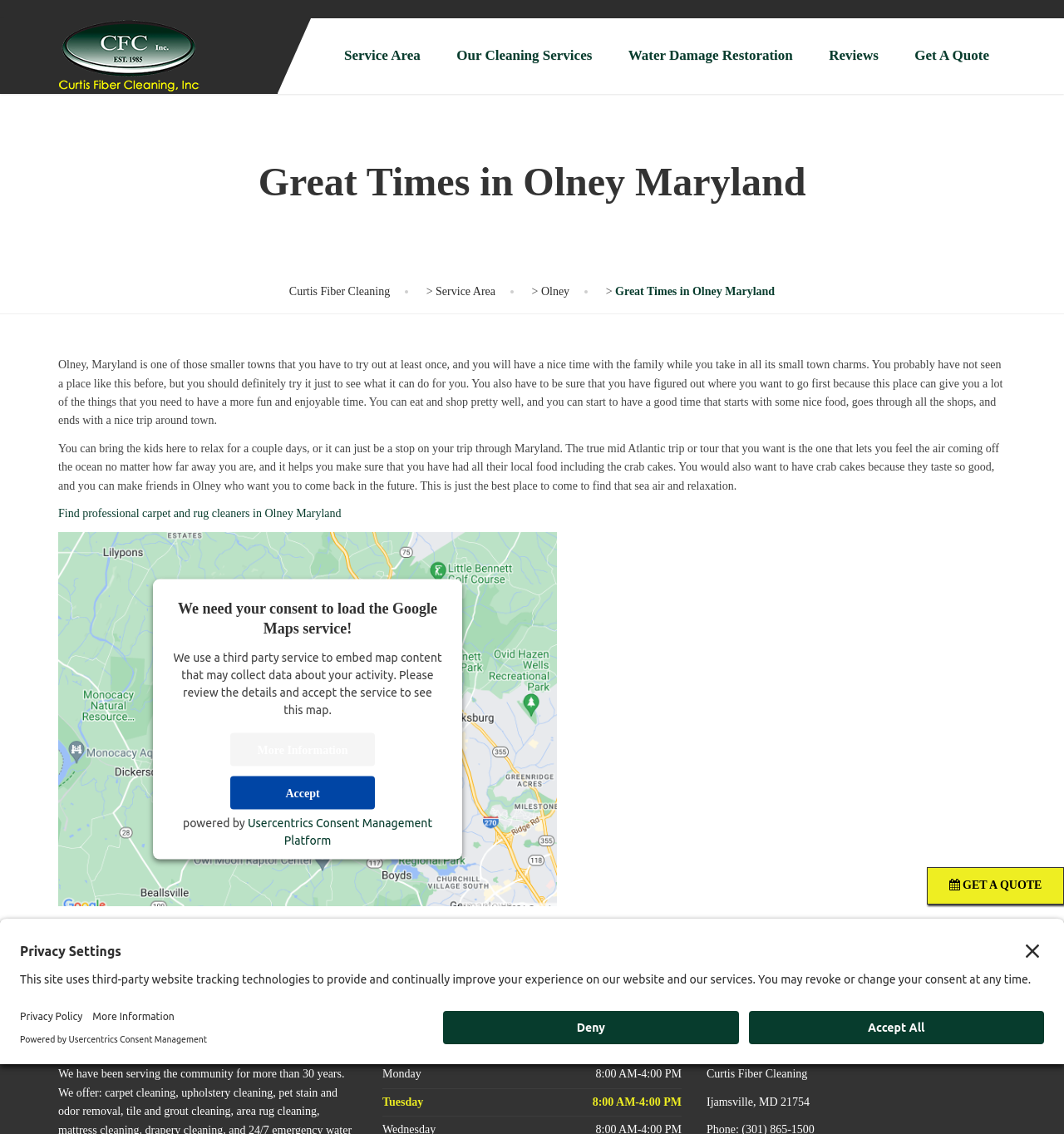Find the bounding box coordinates for the area that should be clicked to accomplish the instruction: "Search for something".

None